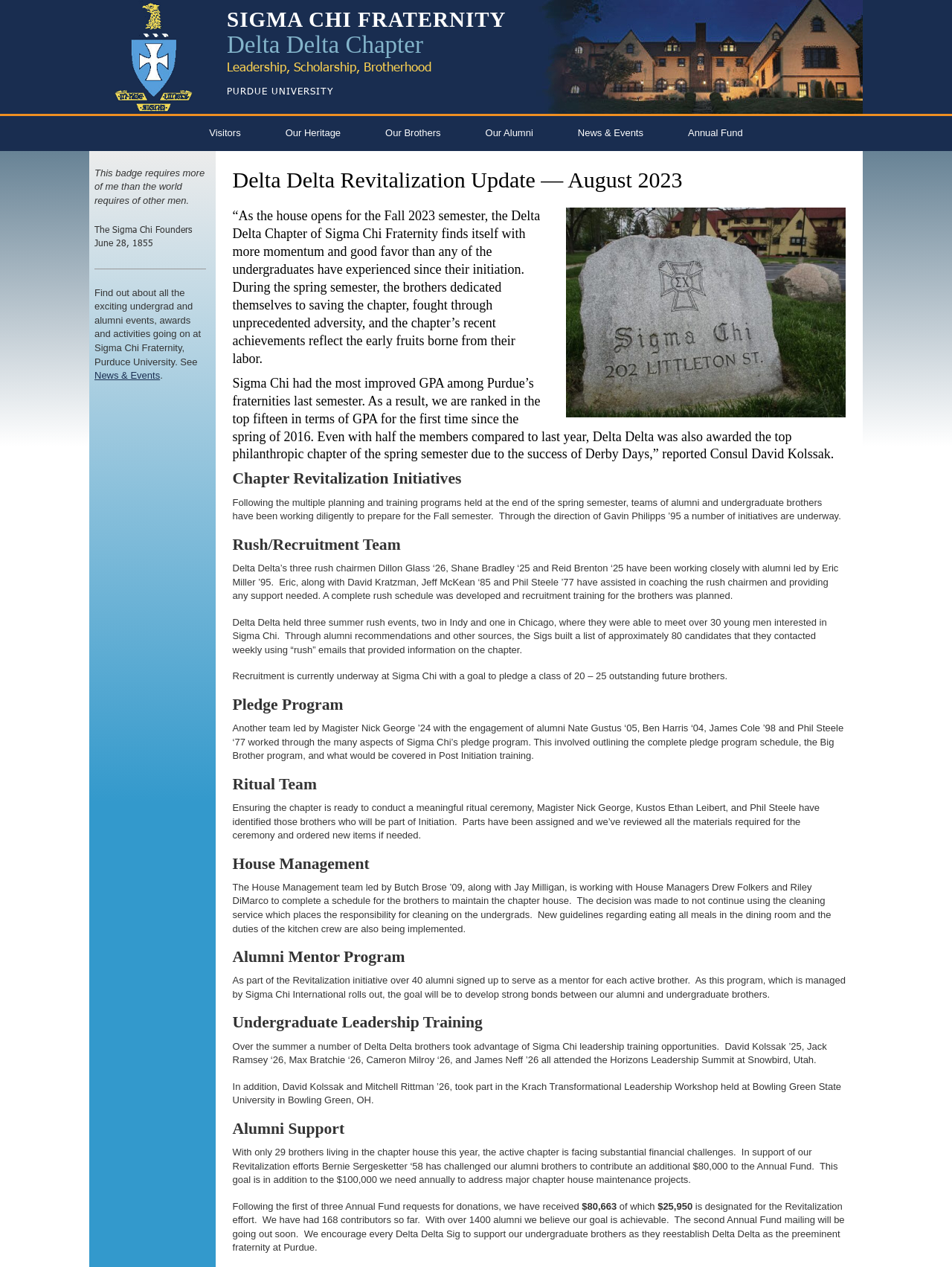What is the goal of the Annual Fund?
We need a detailed and exhaustive answer to the question. Please elaborate.

I found the answer by reading the section about Alumni Support, where it says 'we need annually to address major chapter house maintenance projects' and mentions a goal of $100,000.